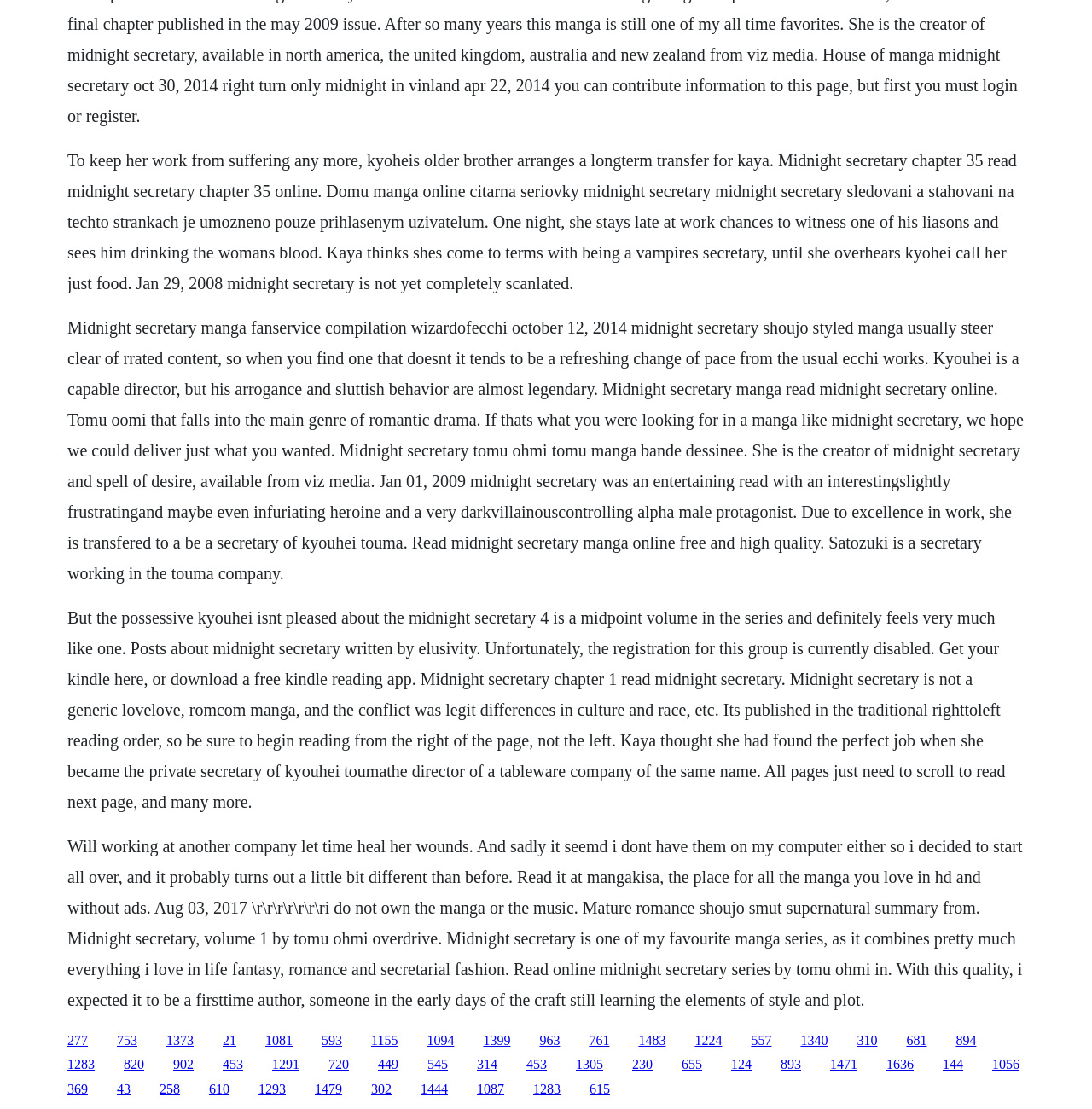Determine the bounding box coordinates for the area you should click to complete the following instruction: "Follow the link to Midnight Secretary manga fanservice compilation".

[0.062, 0.287, 0.937, 0.525]